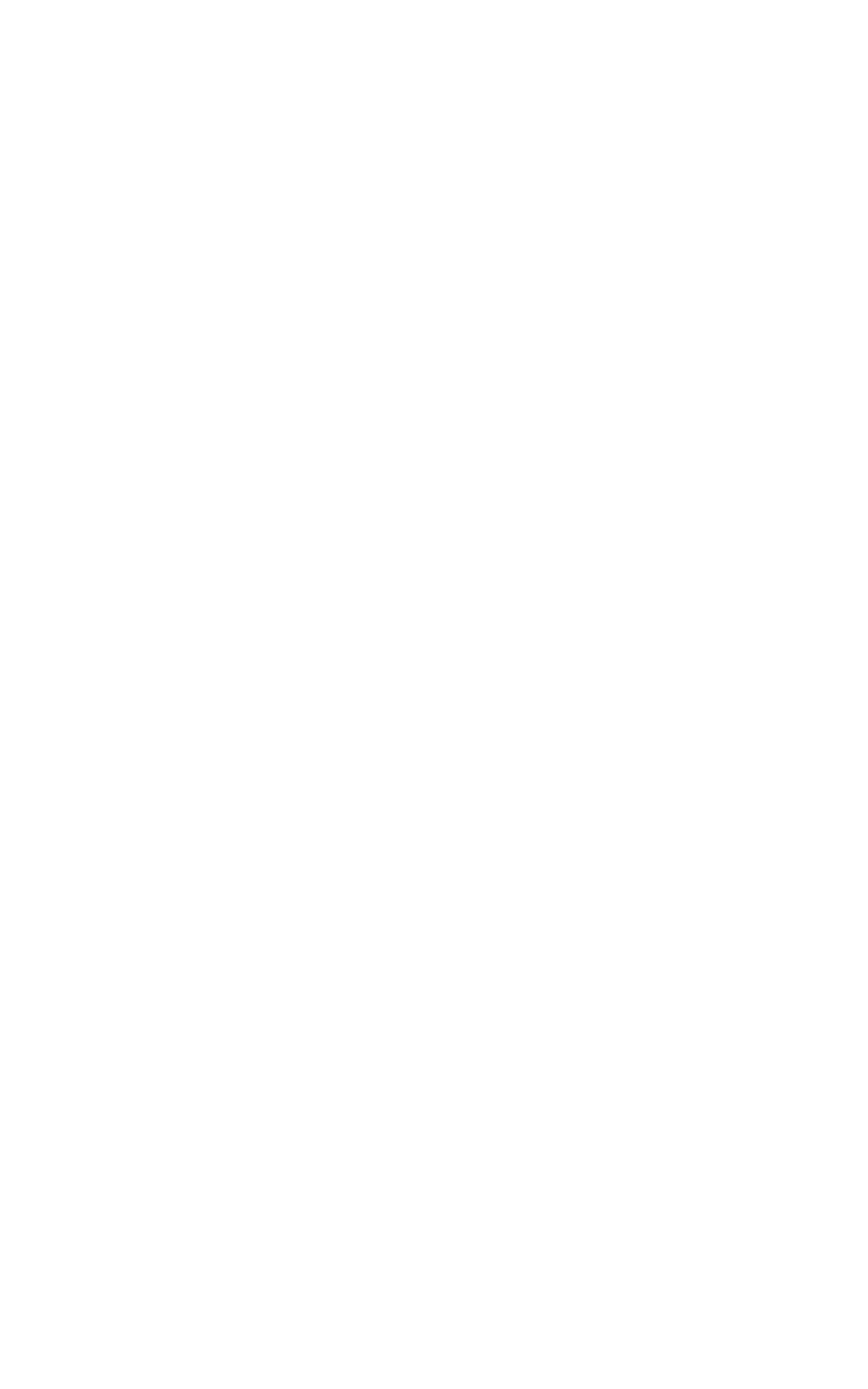Locate the bounding box coordinates of the area that needs to be clicked to fulfill the following instruction: "Visit Dr. T's email". The coordinates should be in the format of four float numbers between 0 and 1, namely [left, top, right, bottom].

[0.273, 0.661, 0.675, 0.683]